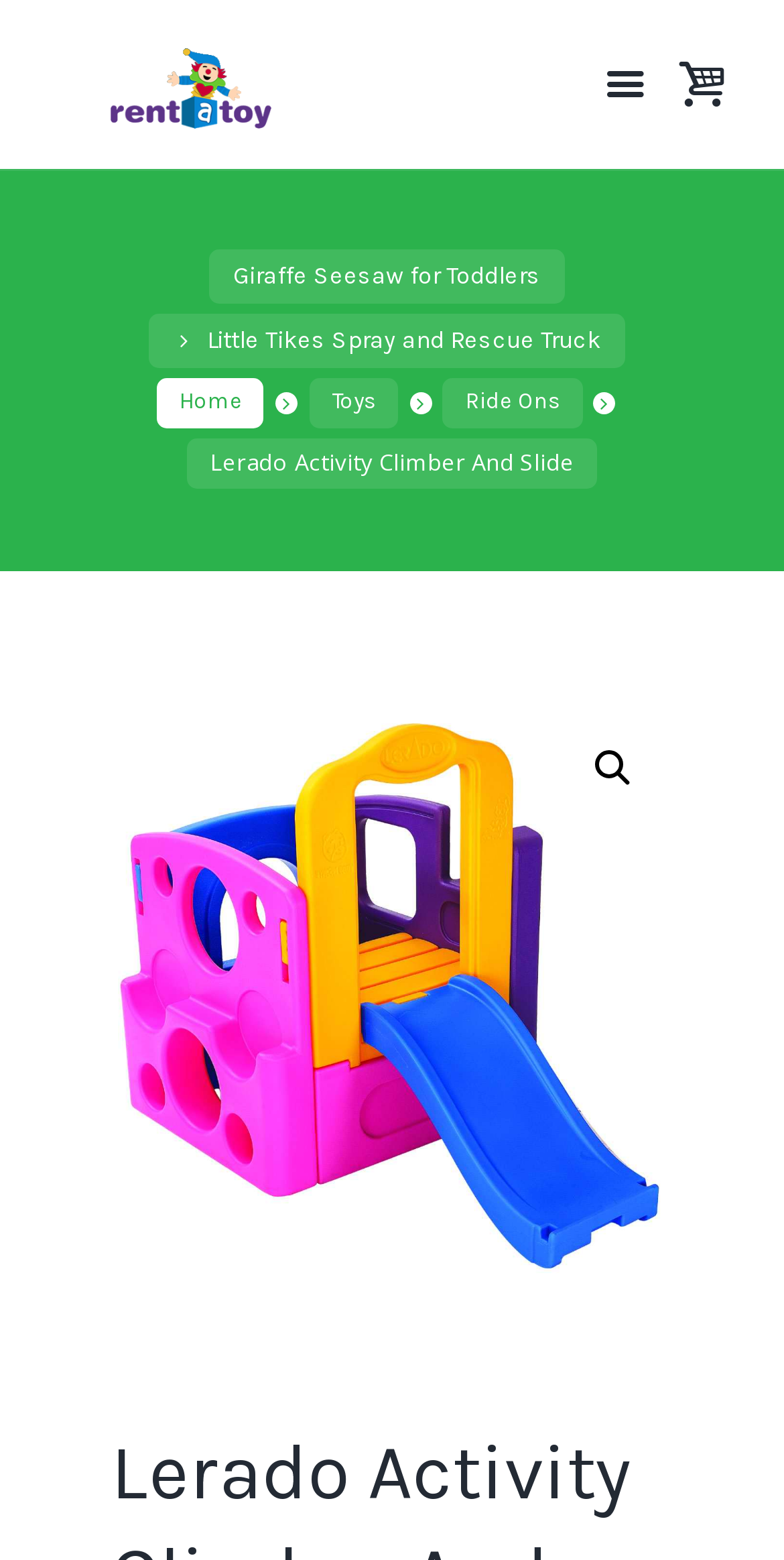Create a detailed summary of the webpage's content and design.

The webpage appears to be a product page for a toy, specifically the "Lerado Activity Climber And Slide". At the top left corner, there is a logo image with a link to the footer section. On the top right corner, there is a search icon. 

Below the logo, there are four navigation links: "Home", "Toys", "Ride Ons", and "Giraffe Seesaw for Toddlers", which are aligned horizontally. The "Giraffe Seesaw for Toddlers" link is positioned to the right of the "Home" link, and the "Ride Ons" link is to the right of the "Toys" link.

The main content of the page is a product description, which is a static text element that spans across the majority of the page width. Below the product description, there is a large image that takes up most of the page width. 

On the right side of the product description, there is a search icon. At the bottom right corner of the page, there is a "Scroll to top" link.